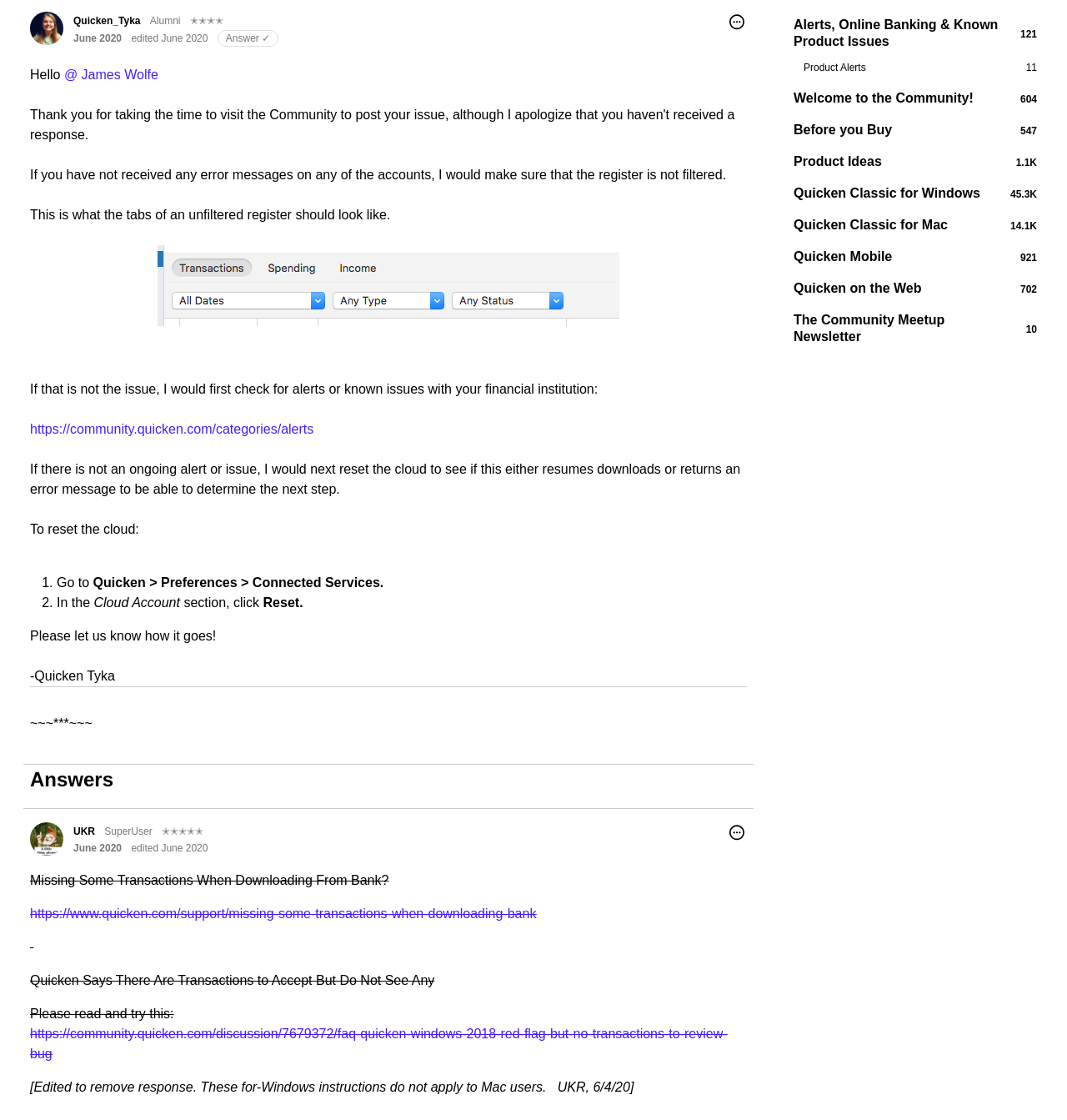Specify the bounding box coordinates (top-left x, top-left y, bottom-right x, bottom-right y) of the UI element in the screenshot that matches this description: 45.3K Quicken Classic for Windows

[0.744, 0.165, 0.972, 0.18]